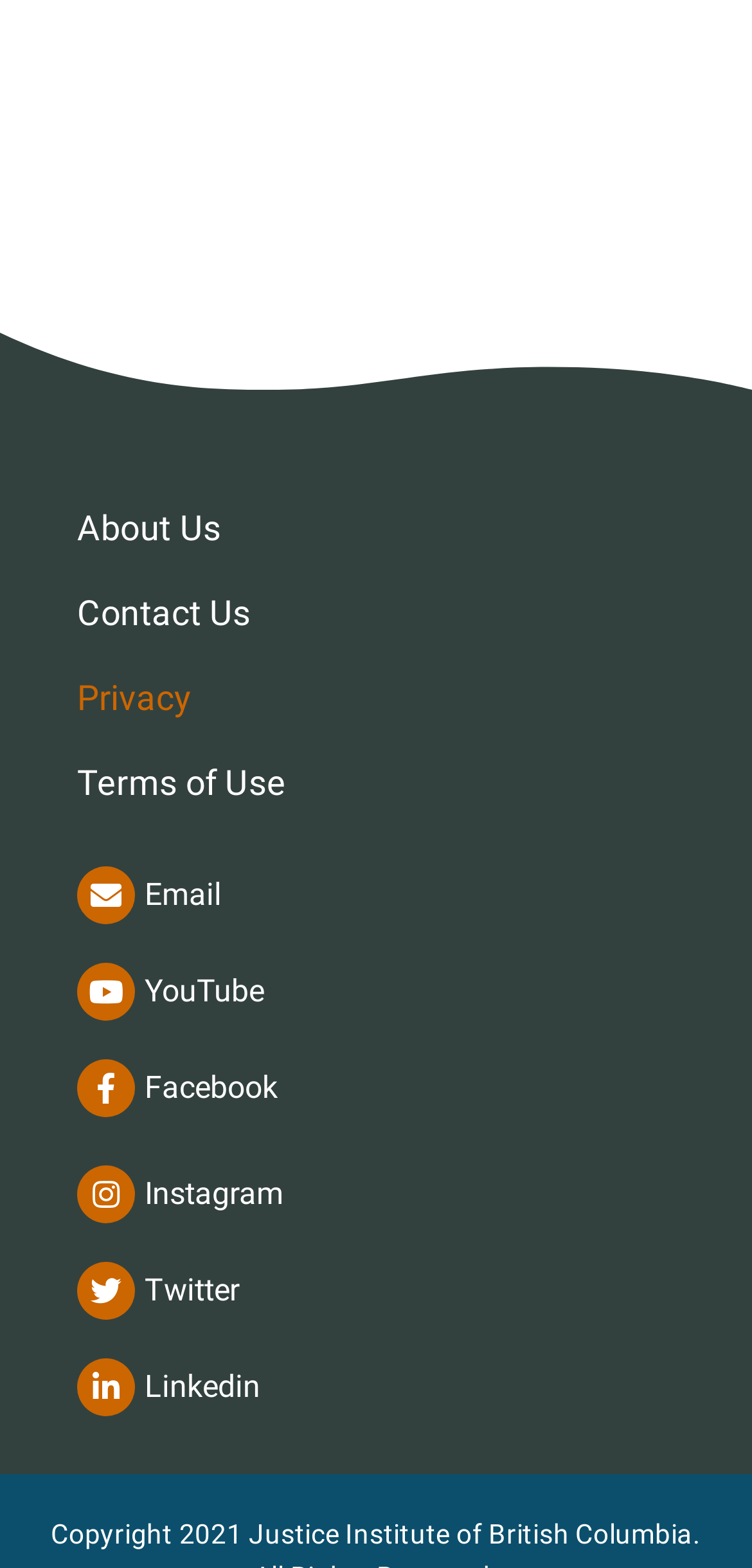Using the information in the image, give a detailed answer to the following question: How many links are there in the top navigation bar?

I examined the top navigation bar and found four links: About Us, Contact Us, Privacy, and Terms of Use.